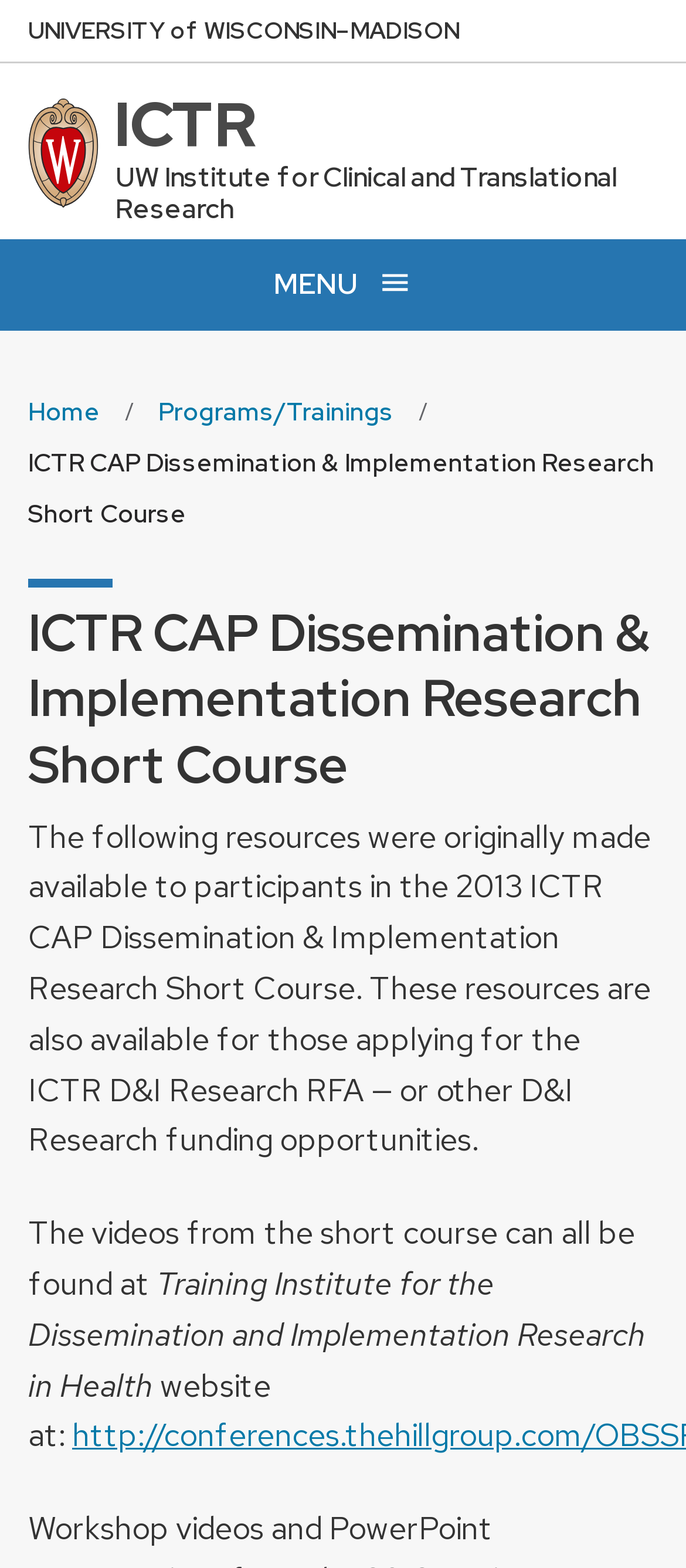What is the purpose of the 'Skip to main content' link? Refer to the image and provide a one-word or short phrase answer.

To skip to main content